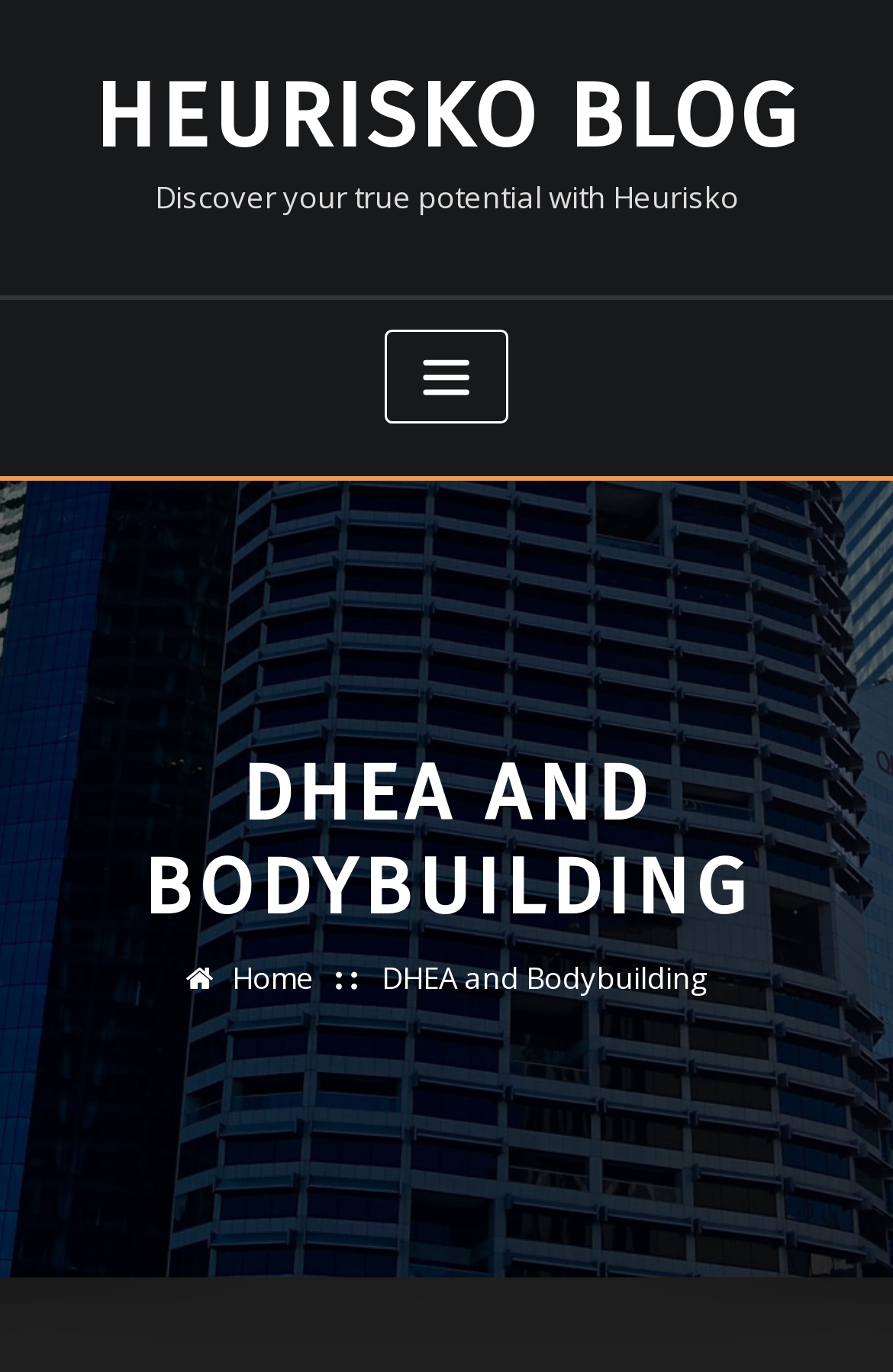What is the name of the blog?
Please look at the screenshot and answer using one word or phrase.

Heurisko Blog